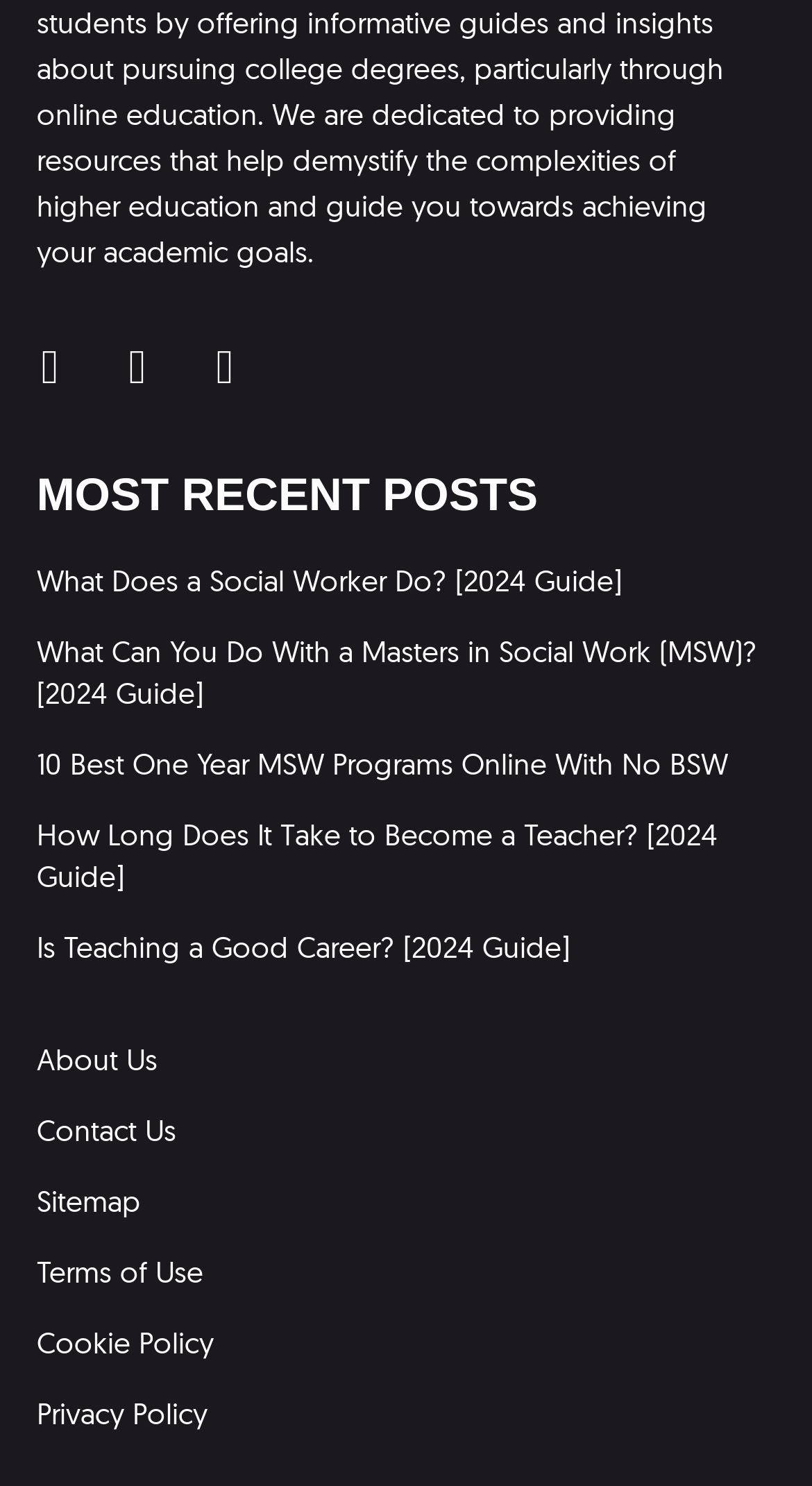Using the format (top-left x, top-left y, bottom-right x, bottom-right y), provide the bounding box coordinates for the described UI element. All values should be floating point numbers between 0 and 1: About Us

[0.045, 0.7, 0.194, 0.725]